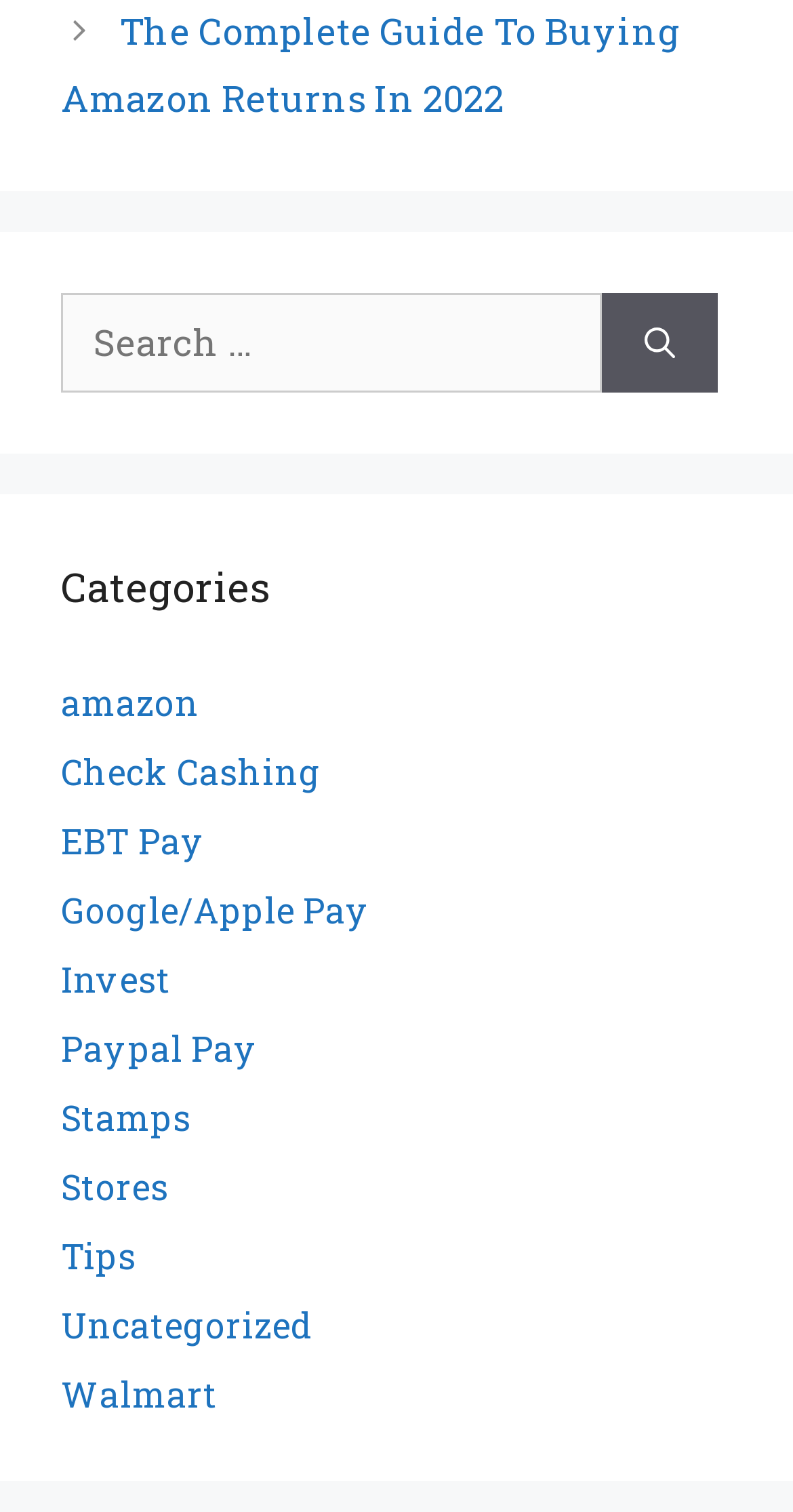Identify the bounding box coordinates for the UI element that matches this description: "Uncategorized".

[0.077, 0.861, 0.395, 0.892]